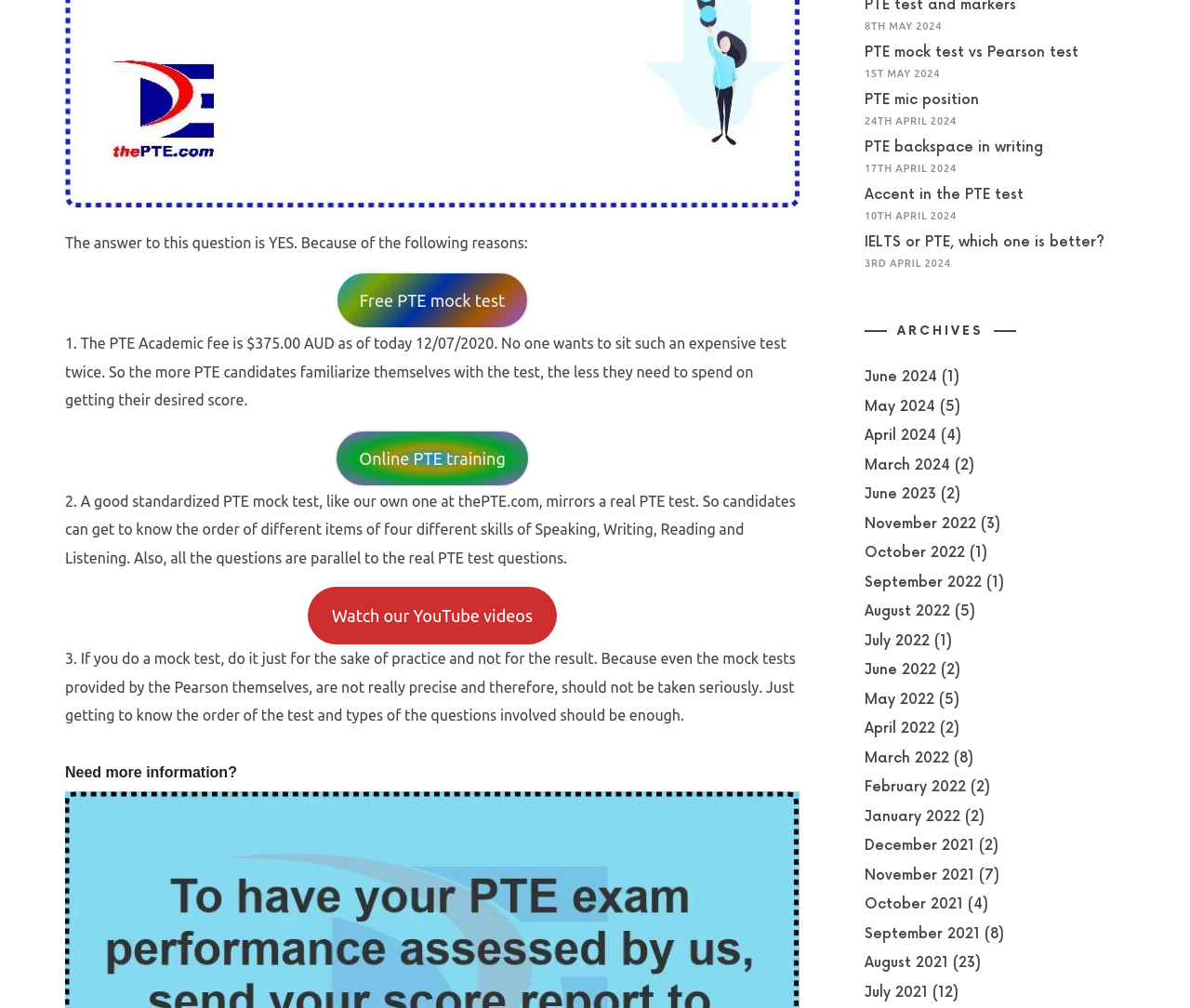Identify the bounding box for the described UI element: "COMPANY PROFILE".

None